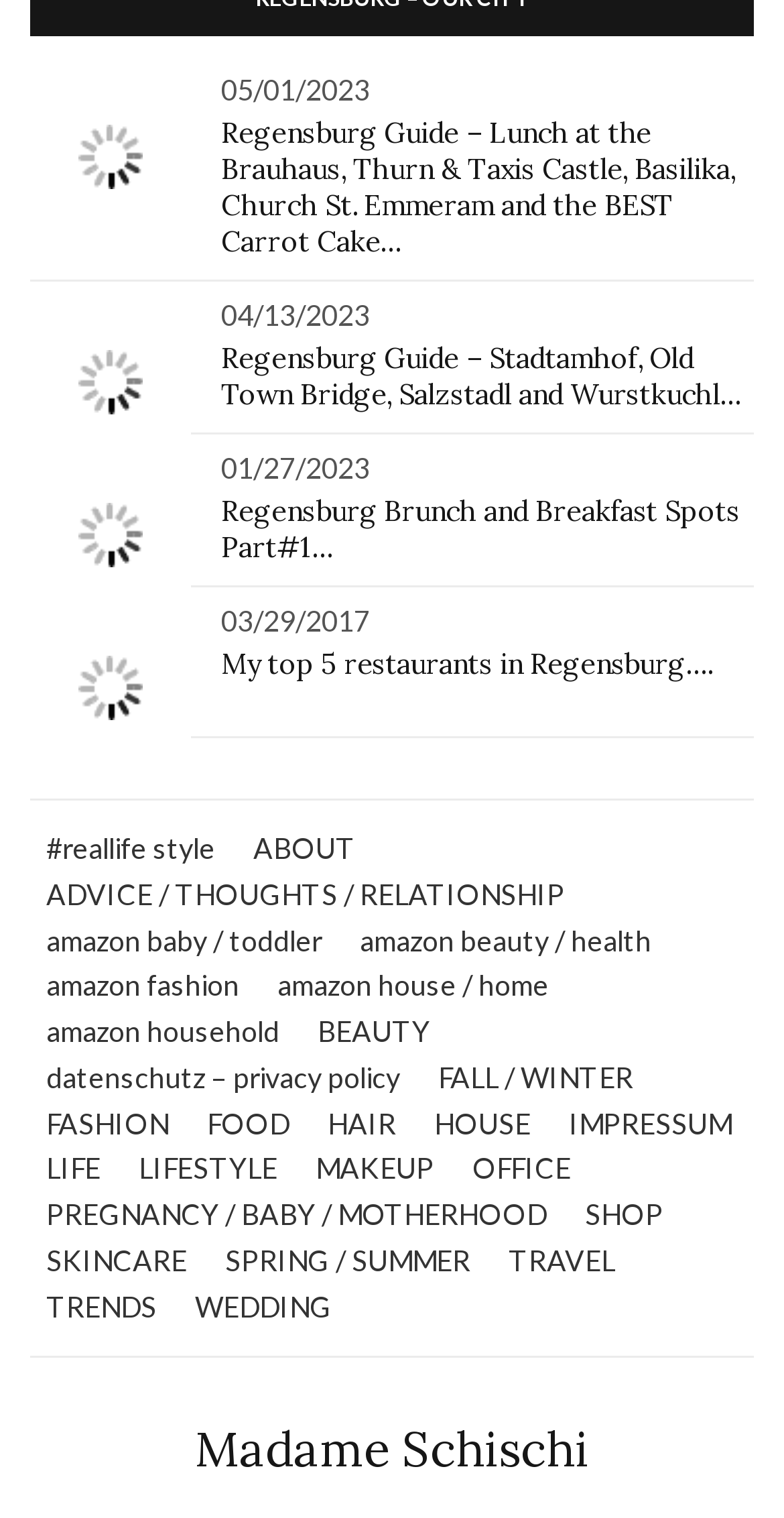Can you identify the bounding box coordinates of the clickable region needed to carry out this instruction: 'Click on the 'My top 5 restaurants in Regensburg….' link'? The coordinates should be four float numbers within the range of 0 to 1, stated as [left, top, right, bottom].

[0.282, 0.425, 0.909, 0.449]